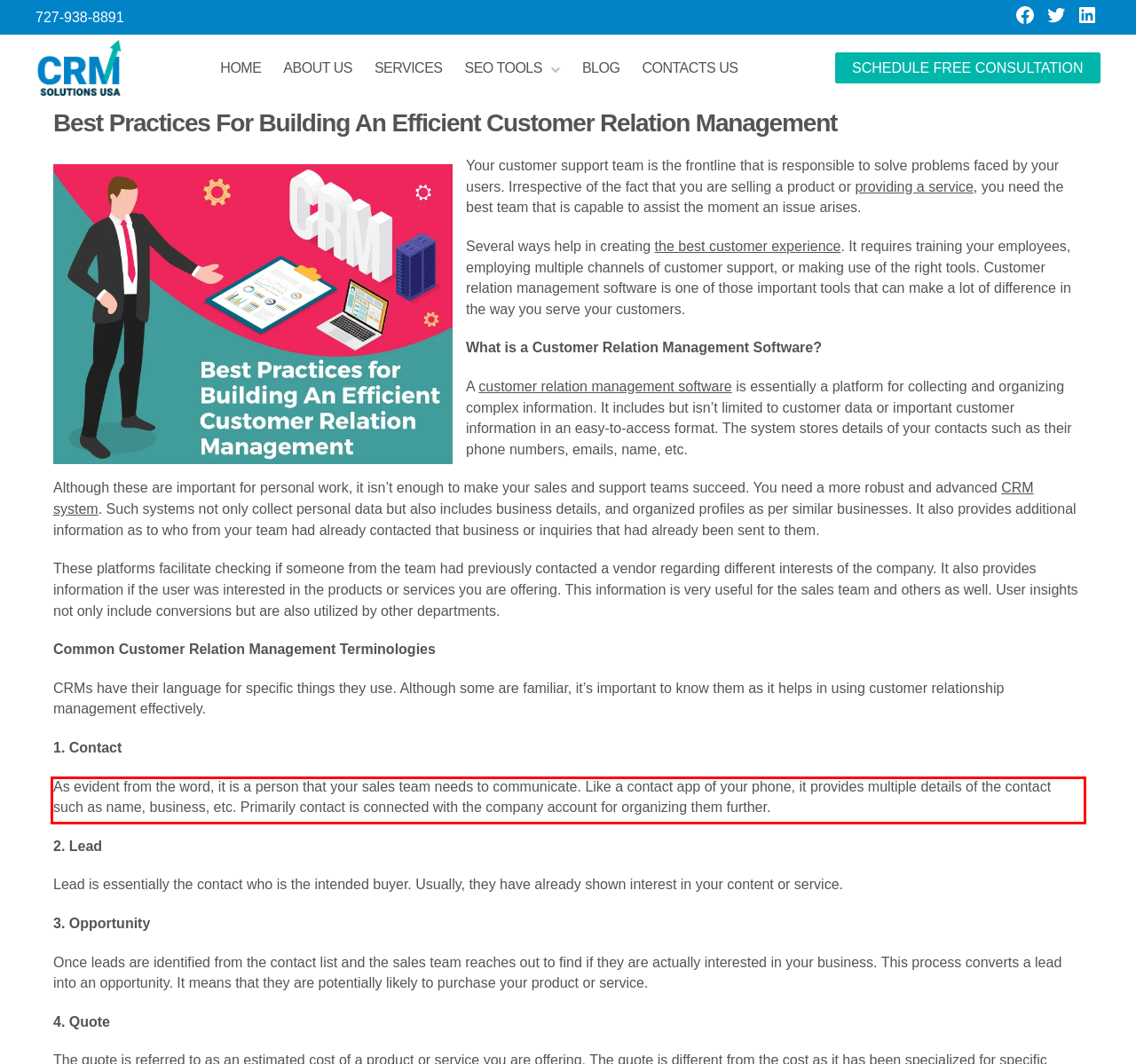Extract and provide the text found inside the red rectangle in the screenshot of the webpage.

As evident from the word, it is a person that your sales team needs to communicate. Like a contact app of your phone, it provides multiple details of the contact such as name, business, etc. Primarily contact is connected with the company account for organizing them further.